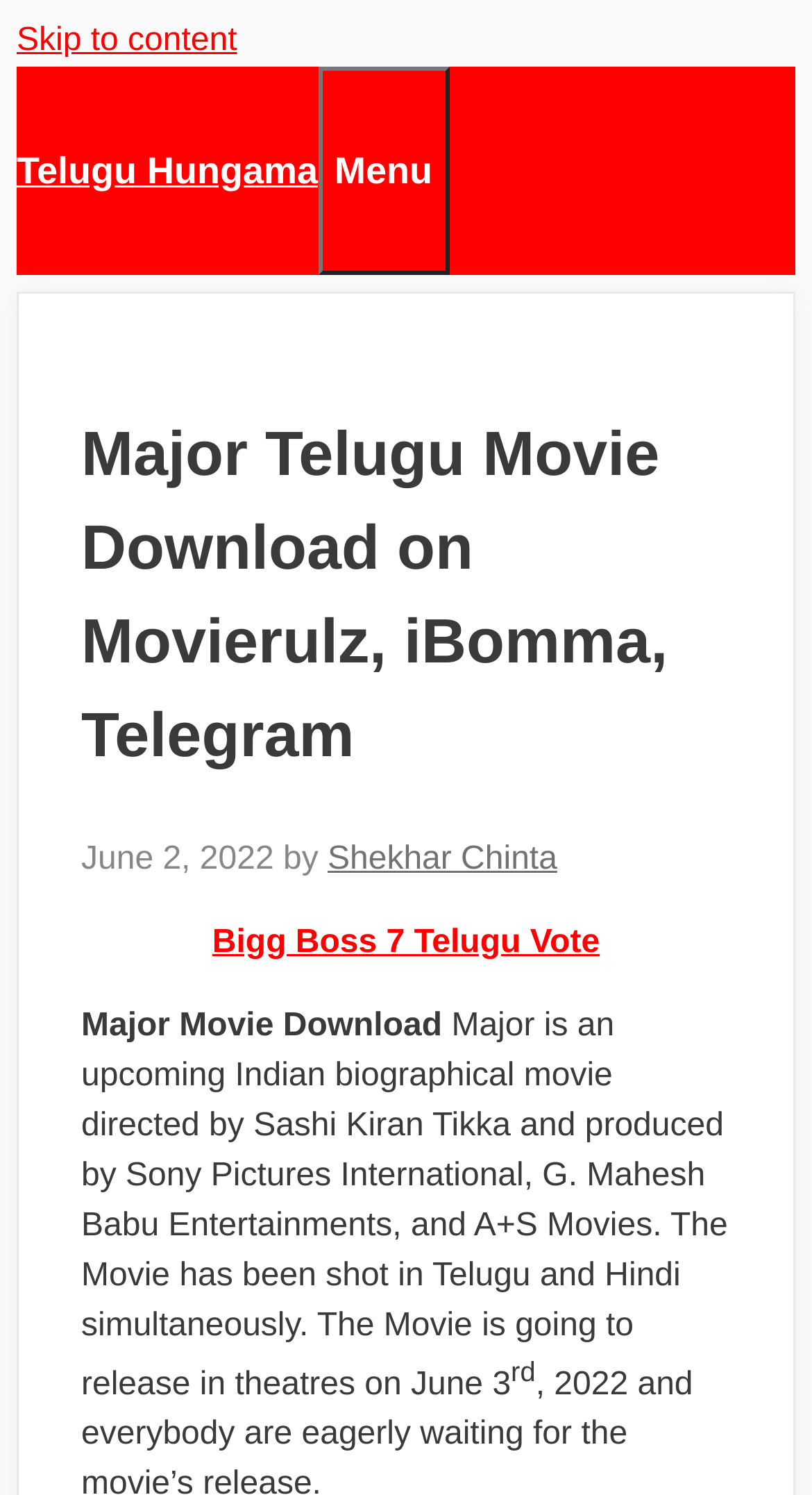What is the name of the production company?
Based on the image, answer the question with a single word or brief phrase.

Sony Pictures International